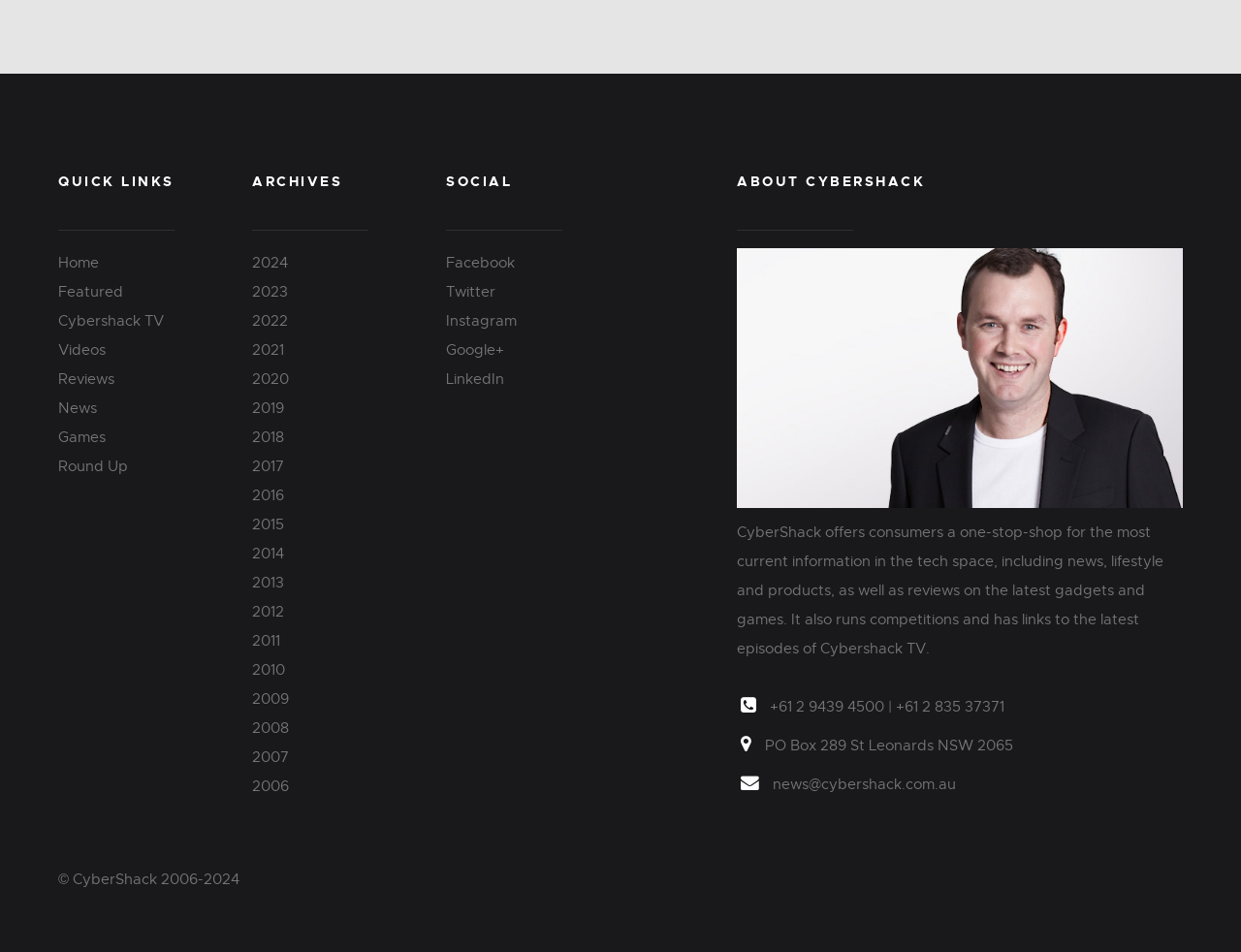Identify the bounding box for the UI element that is described as follows: "Round Up".

[0.047, 0.481, 0.103, 0.499]